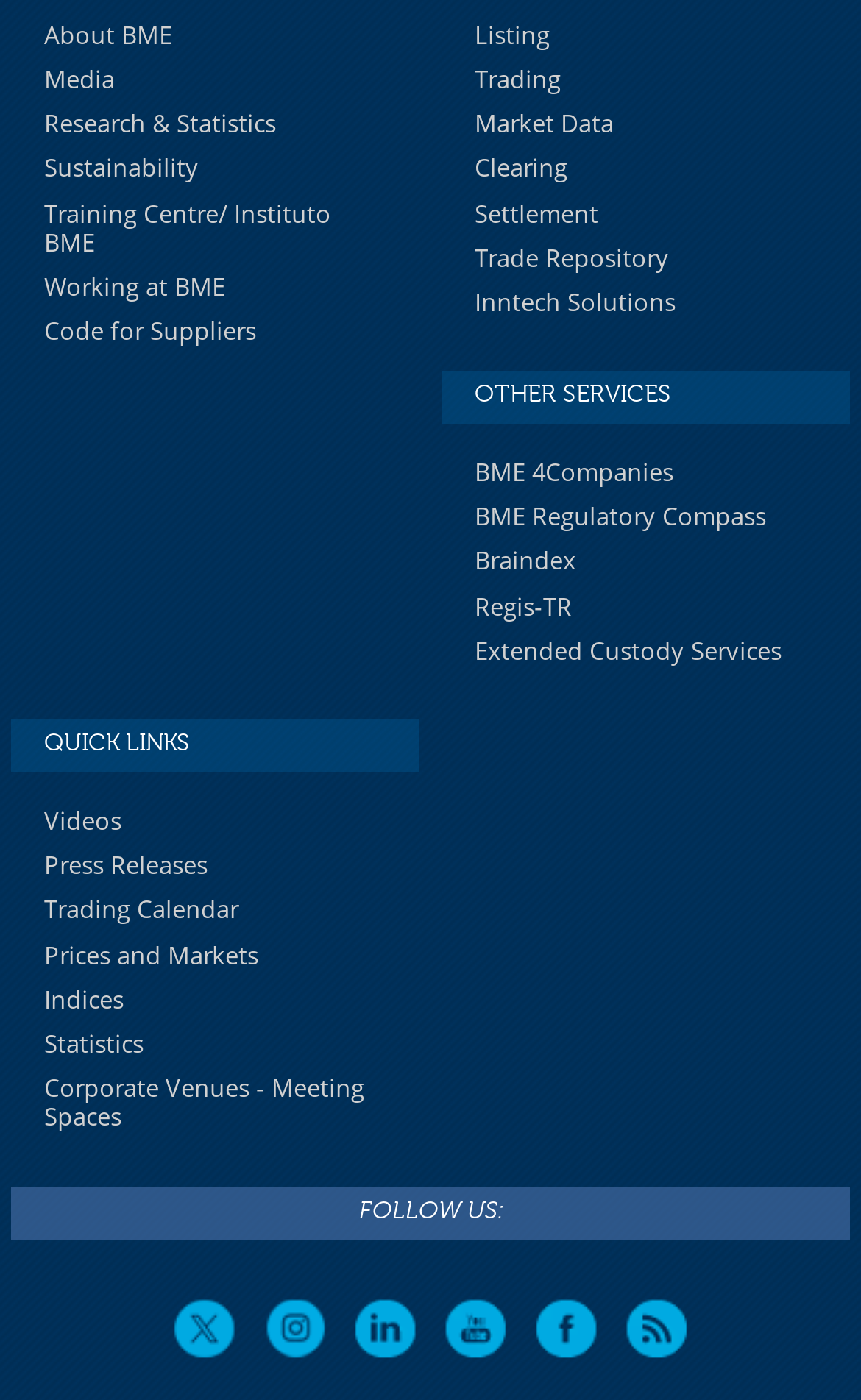Please identify the bounding box coordinates of the area I need to click to accomplish the following instruction: "View Market Data".

[0.551, 0.076, 0.713, 0.1]